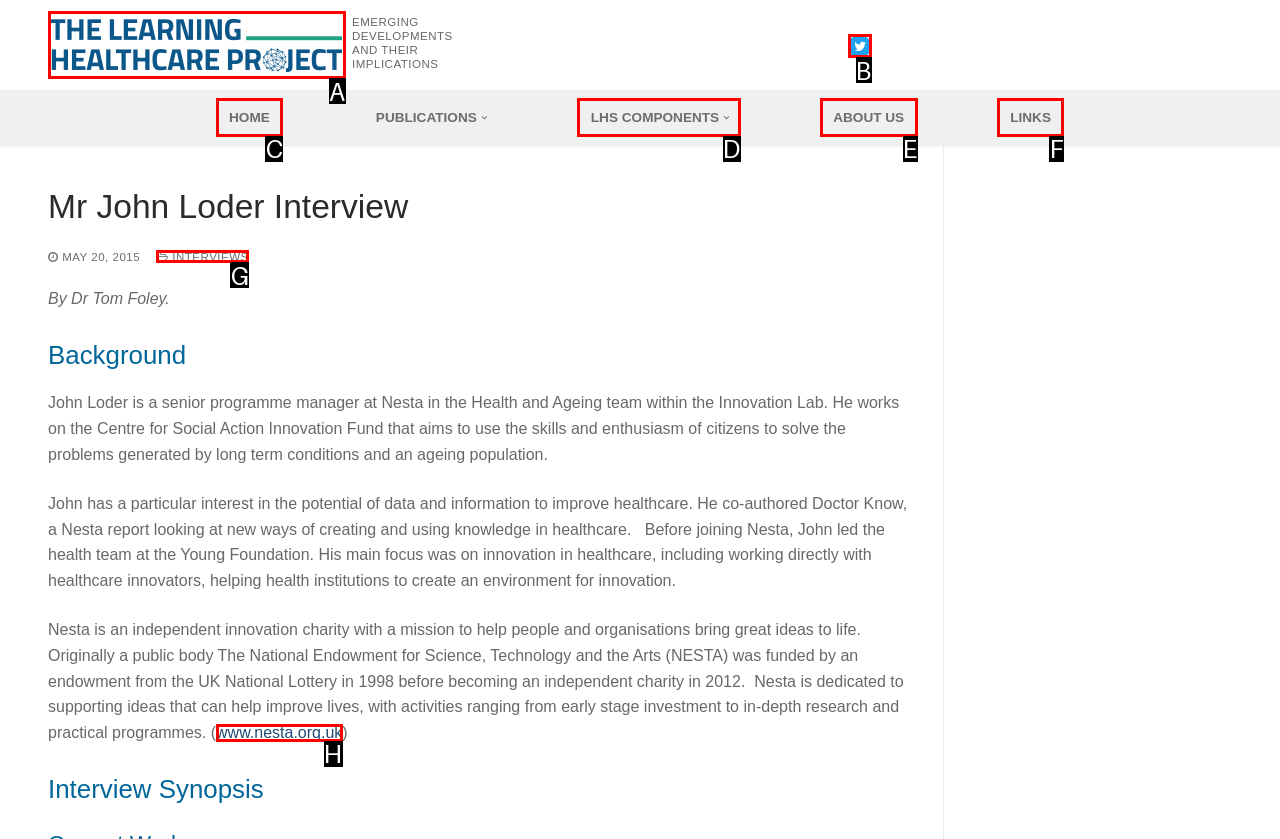Identify the letter that best matches this UI element description: Links
Answer with the letter from the given options.

F